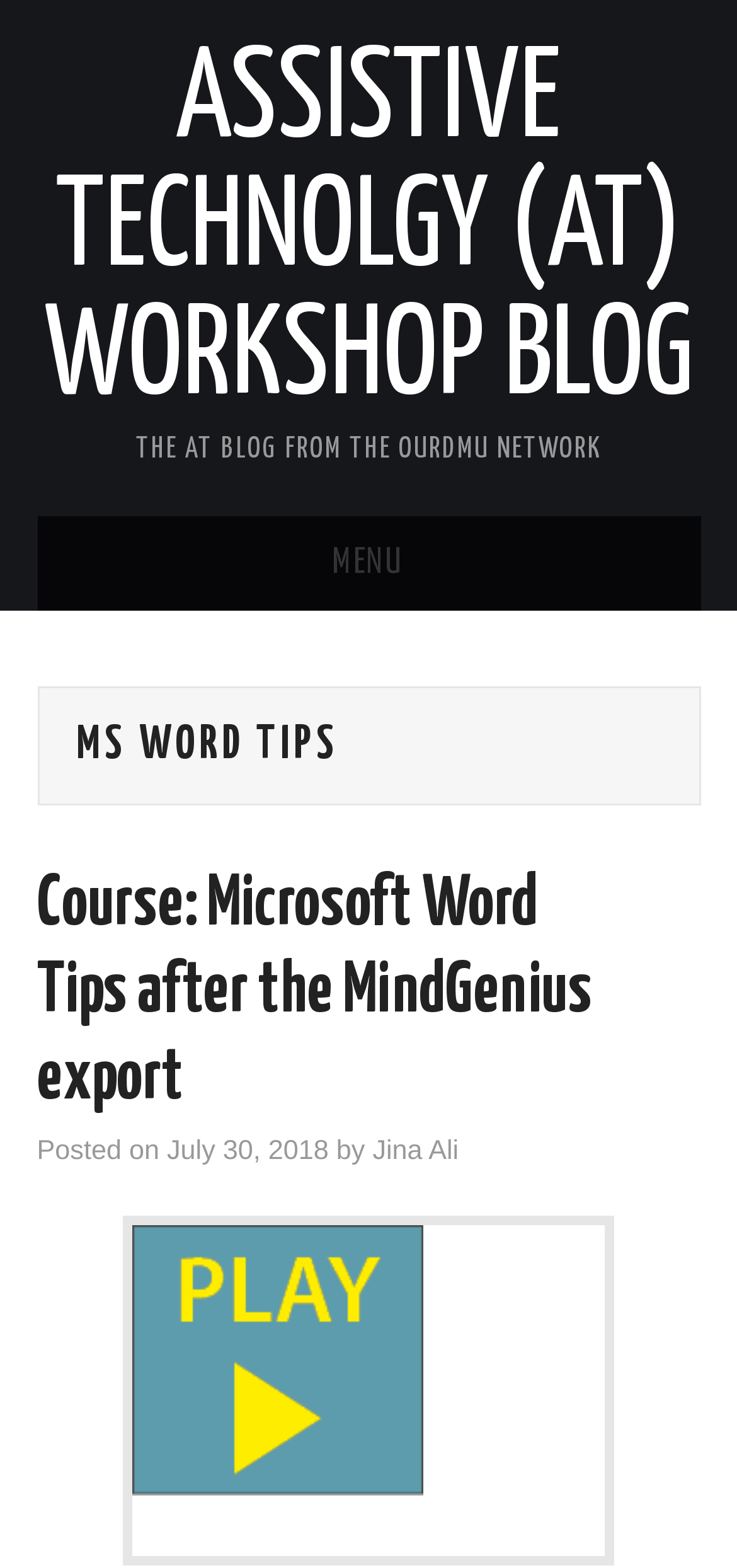Use a single word or phrase to answer the question:
Is there a video in the latest article?

Yes